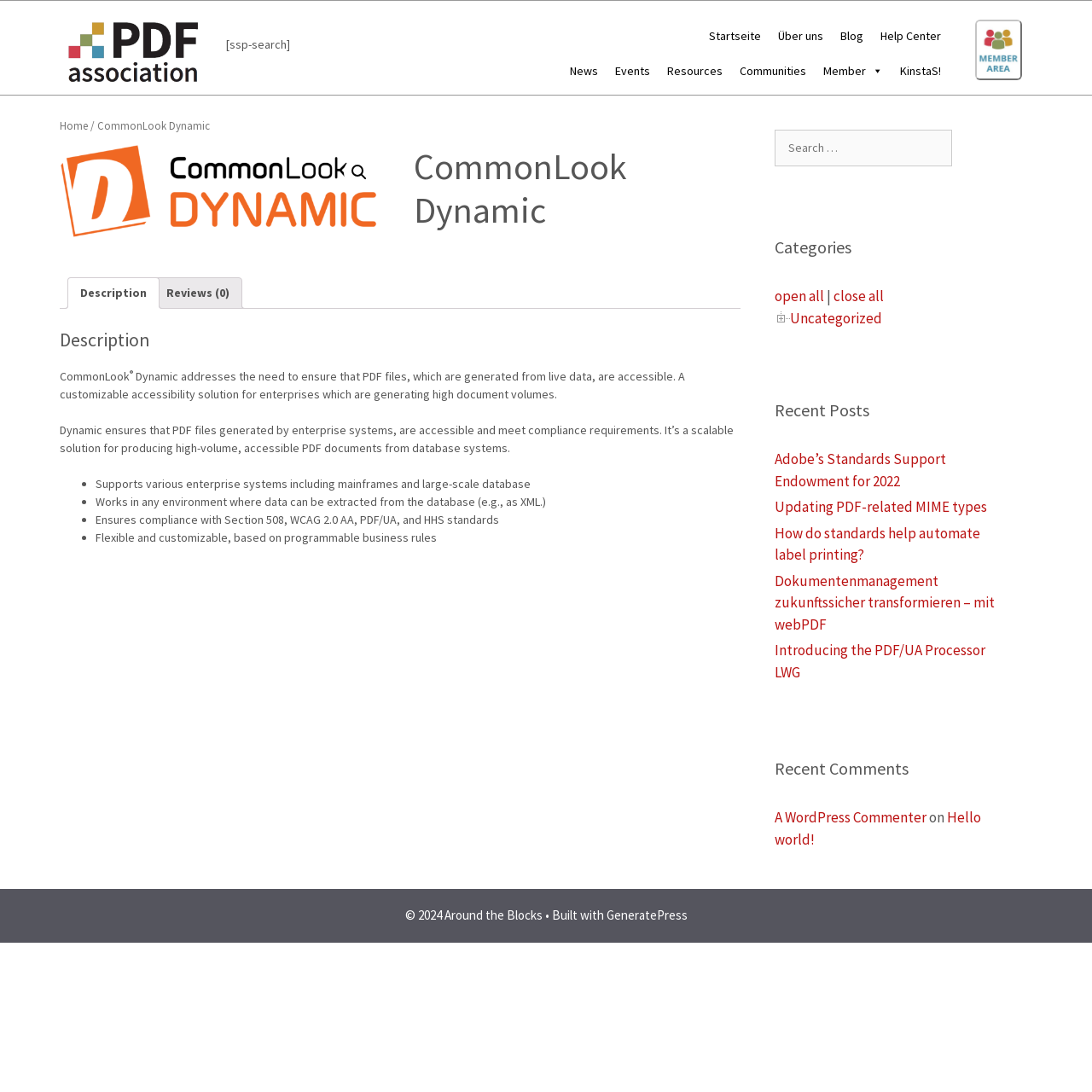Bounding box coordinates should be in the format (top-left x, top-left y, bottom-right x, bottom-right y) and all values should be floating point numbers between 0 and 1. Determine the bounding box coordinate for the UI element described as: Updating PDF-related MIME types

[0.709, 0.455, 0.904, 0.473]